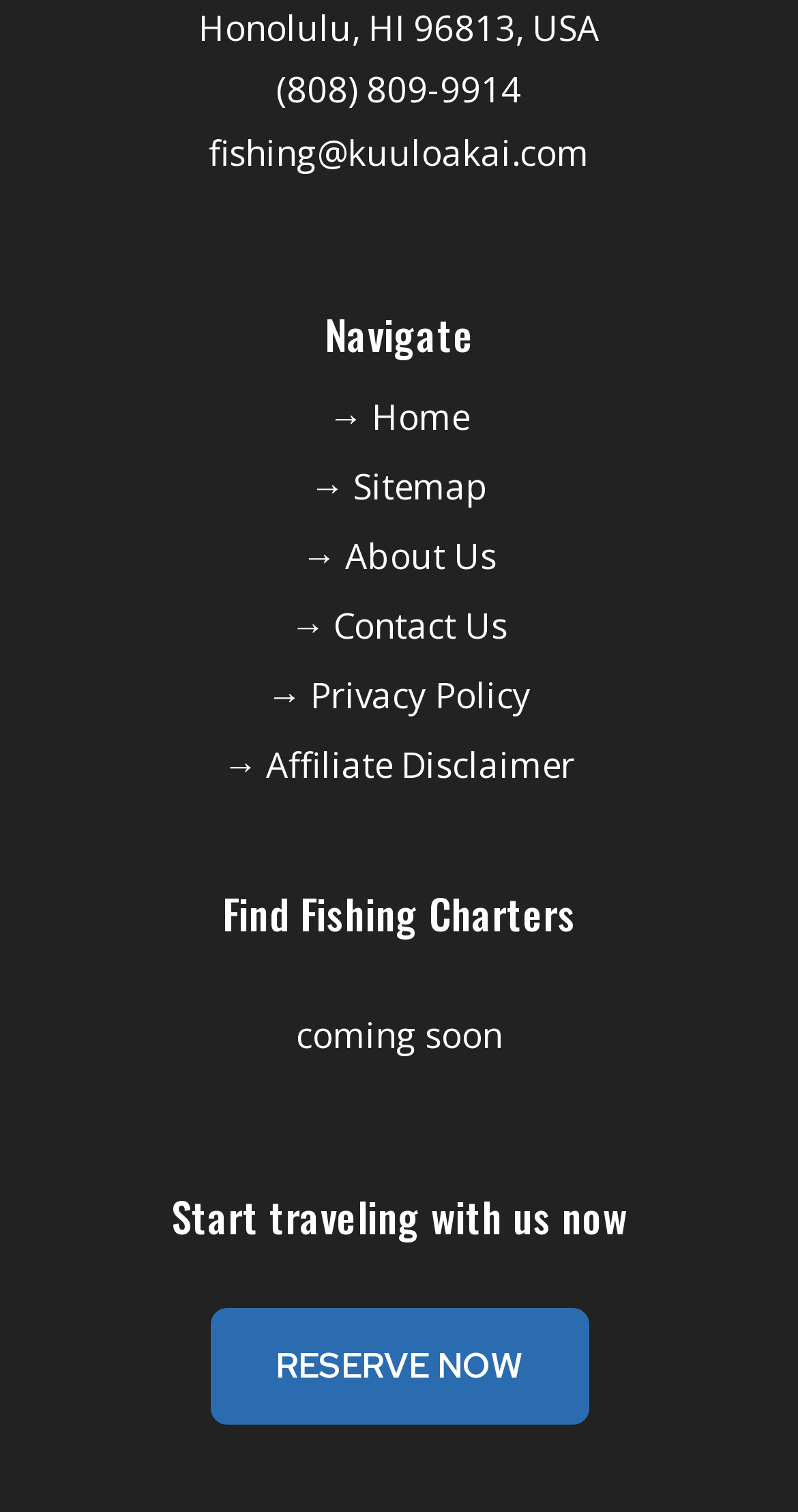Analyze the image and deliver a detailed answer to the question: What is the phone number of the fishing charter company?

The phone number can be found in the top section of the webpage, below the address, as a static text element.